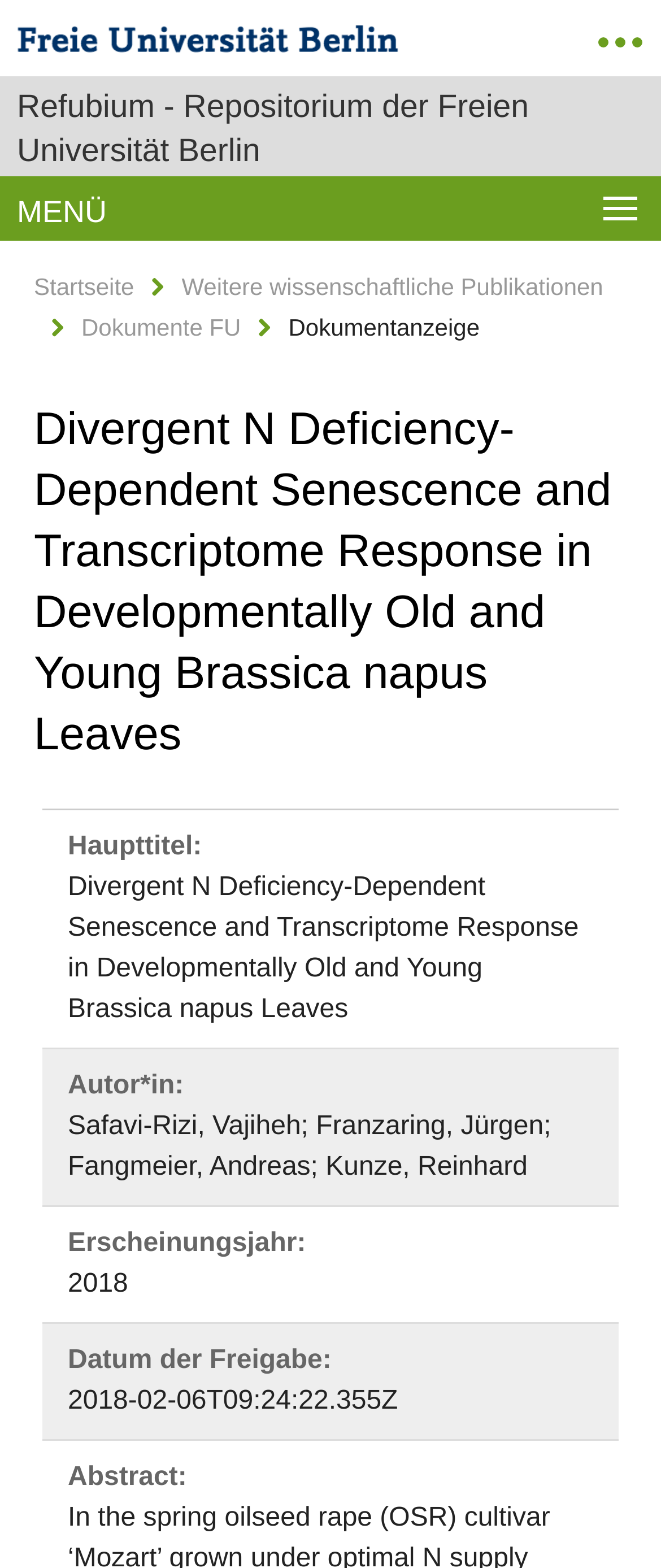Extract the bounding box coordinates for the UI element described as: "Startseite".

[0.051, 0.174, 0.203, 0.191]